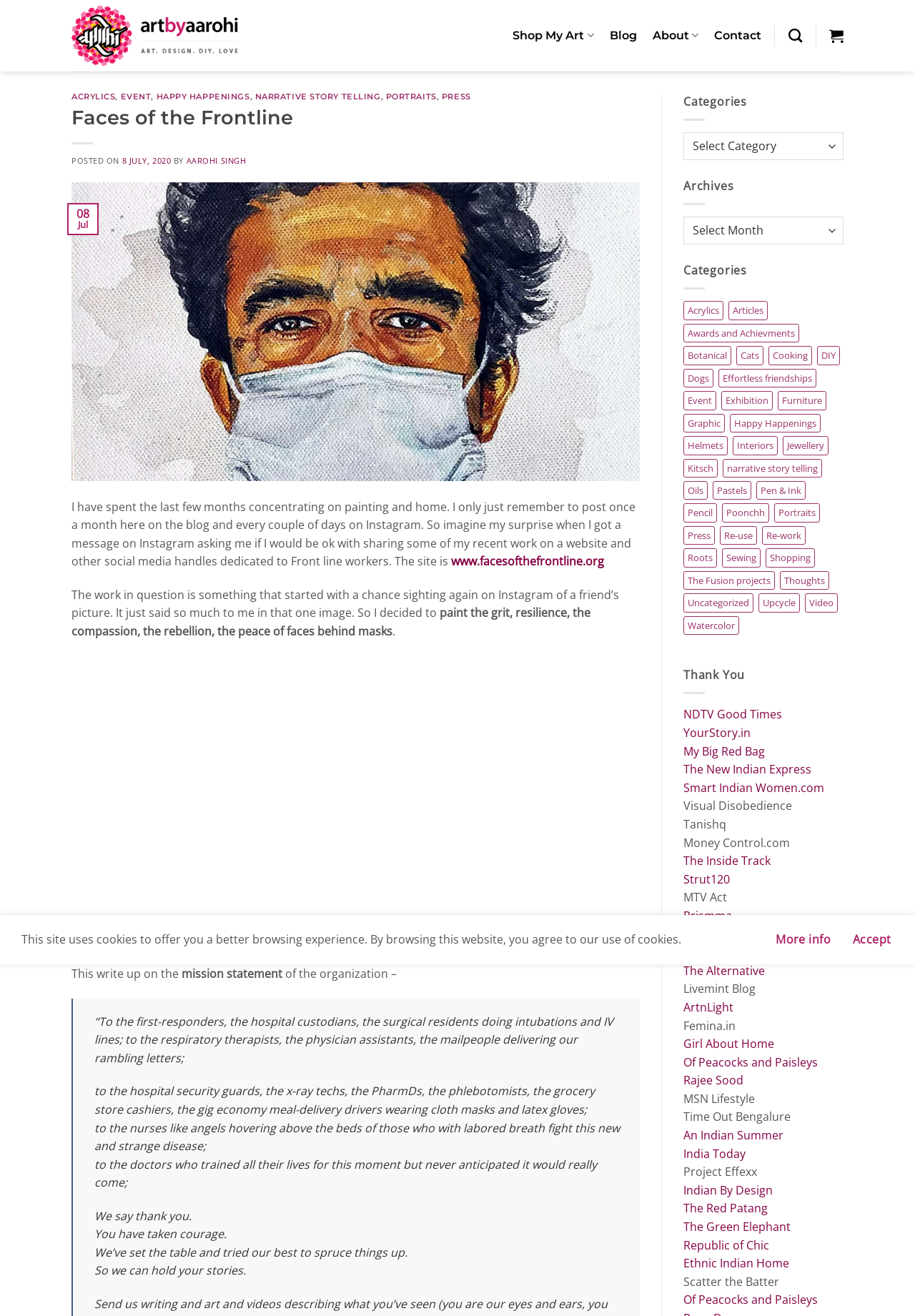Using the information in the image, give a detailed answer to the following question: What is the category with the most items?

I found the answer by looking at the list of categories and their corresponding number of items, and found that Portraits has the most items with 125 items.